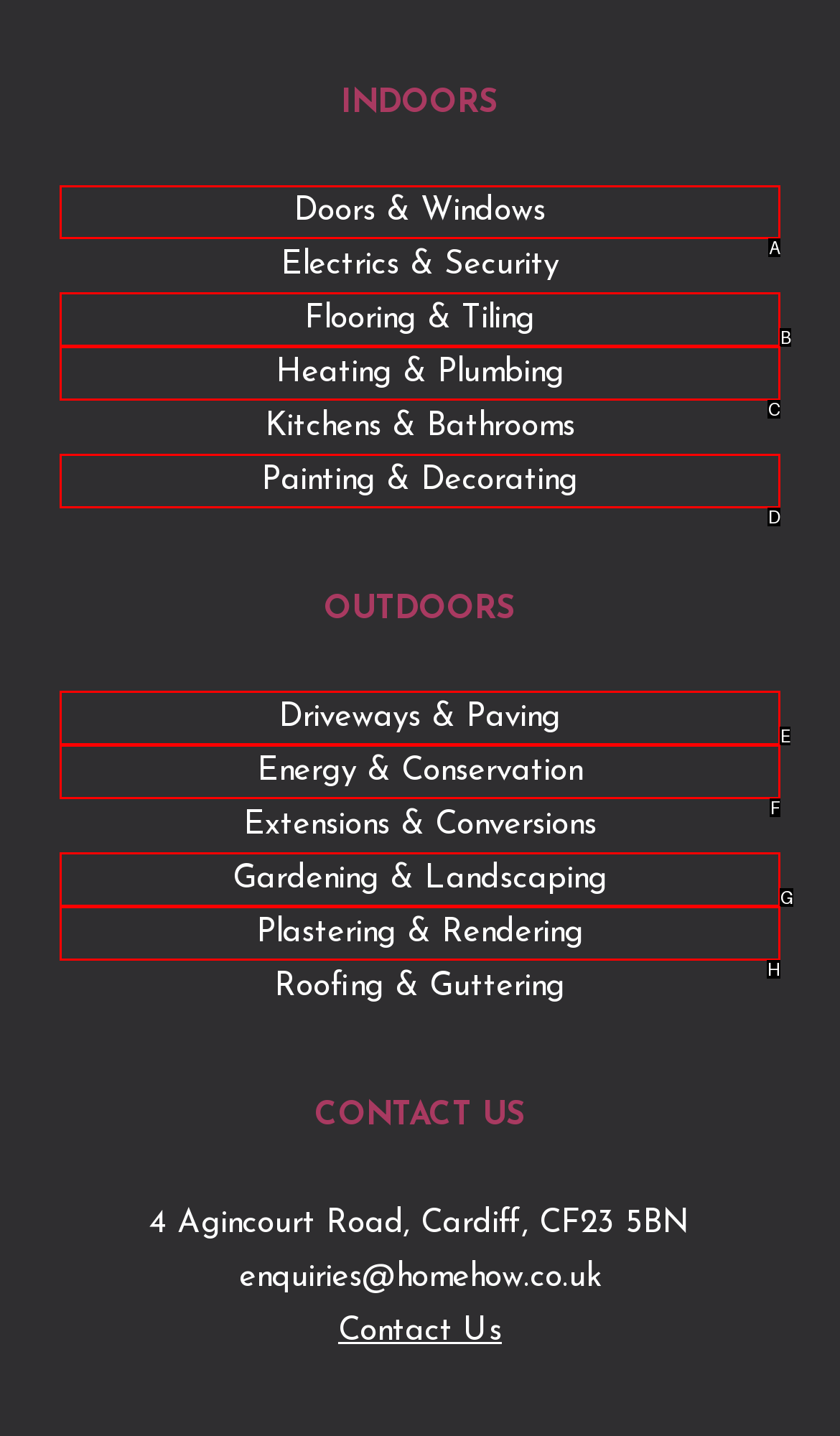Tell me which element should be clicked to achieve the following objective: Click on Doors & Windows
Reply with the letter of the correct option from the displayed choices.

A